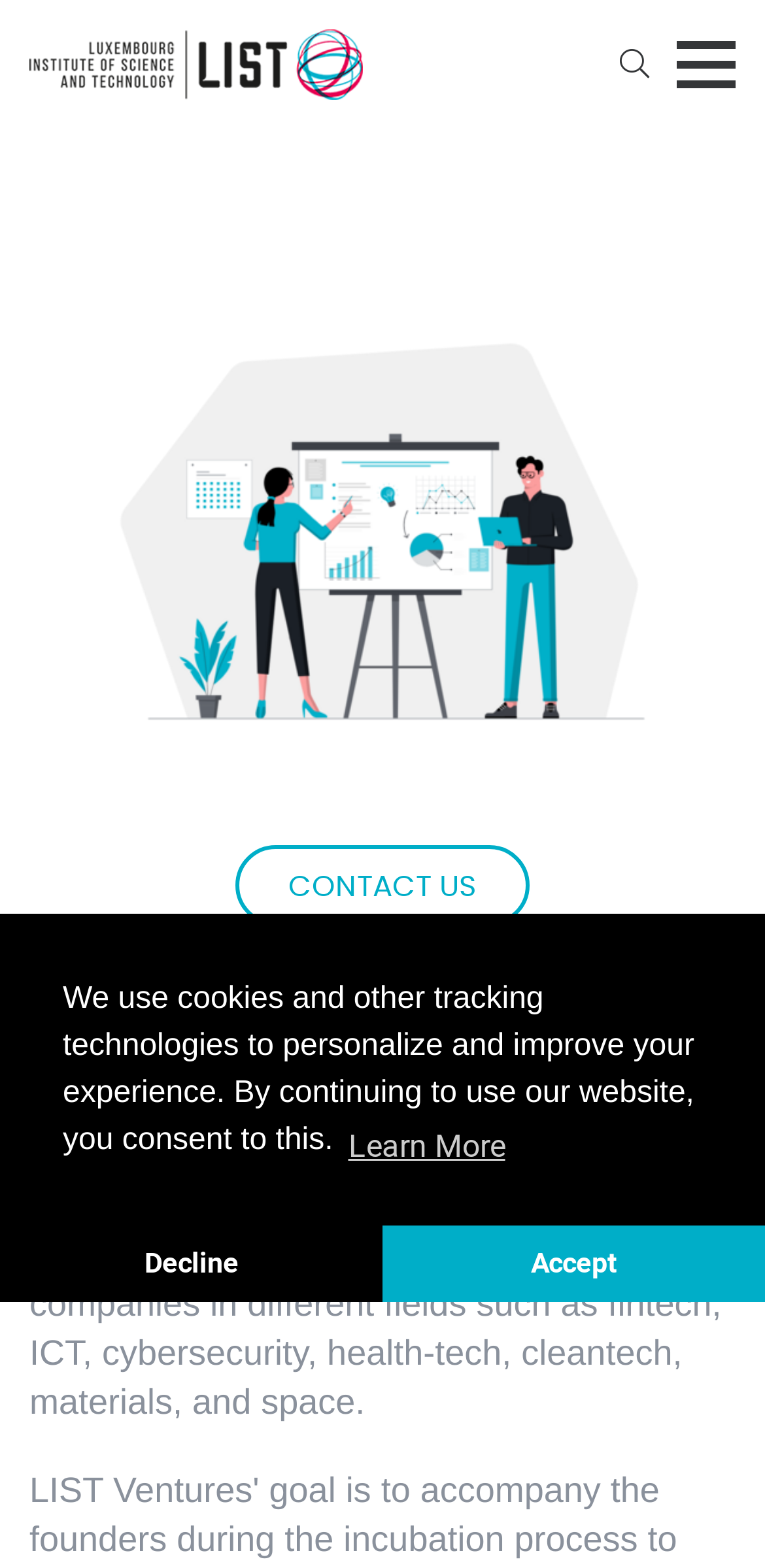Generate an in-depth caption that captures all aspects of the webpage.

The webpage is about LIST Ventures, an investment company that supports startups. At the top of the page, there is a dialog box for cookie consent, which contains a message about using cookies and tracking technologies, along with three buttons: "Learn More", "Decline", and "Accept". 

Below the dialog box, there is a LIST logo on the top left corner, followed by a navigation menu with seven links: "Home", "Entrepreneurs", "Investors", "Corporations", "For LIST", "Portfolio", and "Stay In Touch". 

On the top right corner, there are two icons: a search icon and a bell icon. 

The main content of the page starts with a large image that spans the entire width of the page, with a heading "Investment ready companies" above it. 

Below the image, there is a paragraph of text that describes LIST's approach to supporting startups, mentioning the various fields they operate in, such as fintech, ICT, and health-tech. 

On the right side of the page, there is a "CONTACT US" link. At the bottom of the page, there is a social media icon.